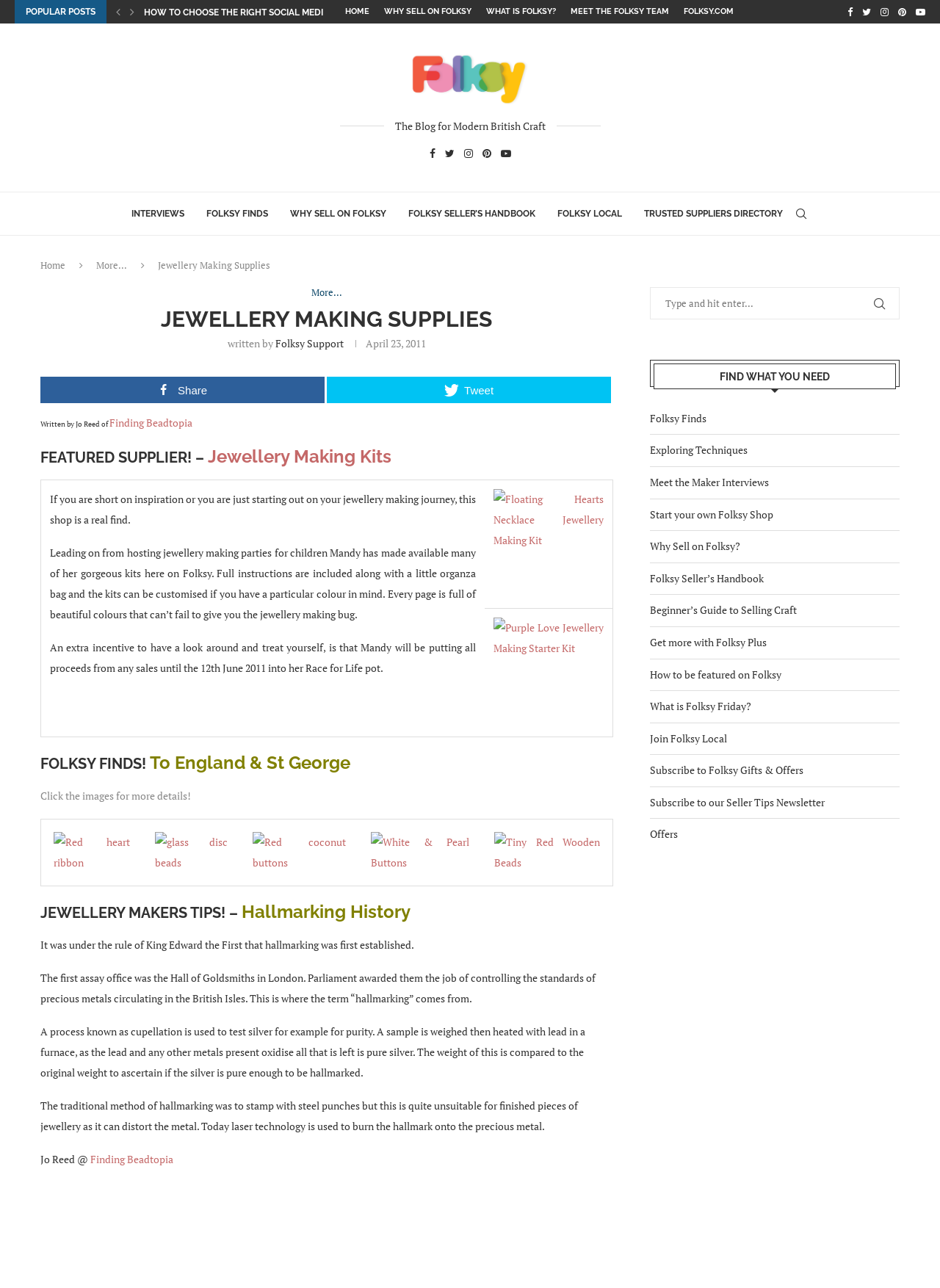Provide your answer to the question using just one word or phrase: What is the name of the blog?

Folksy Blog